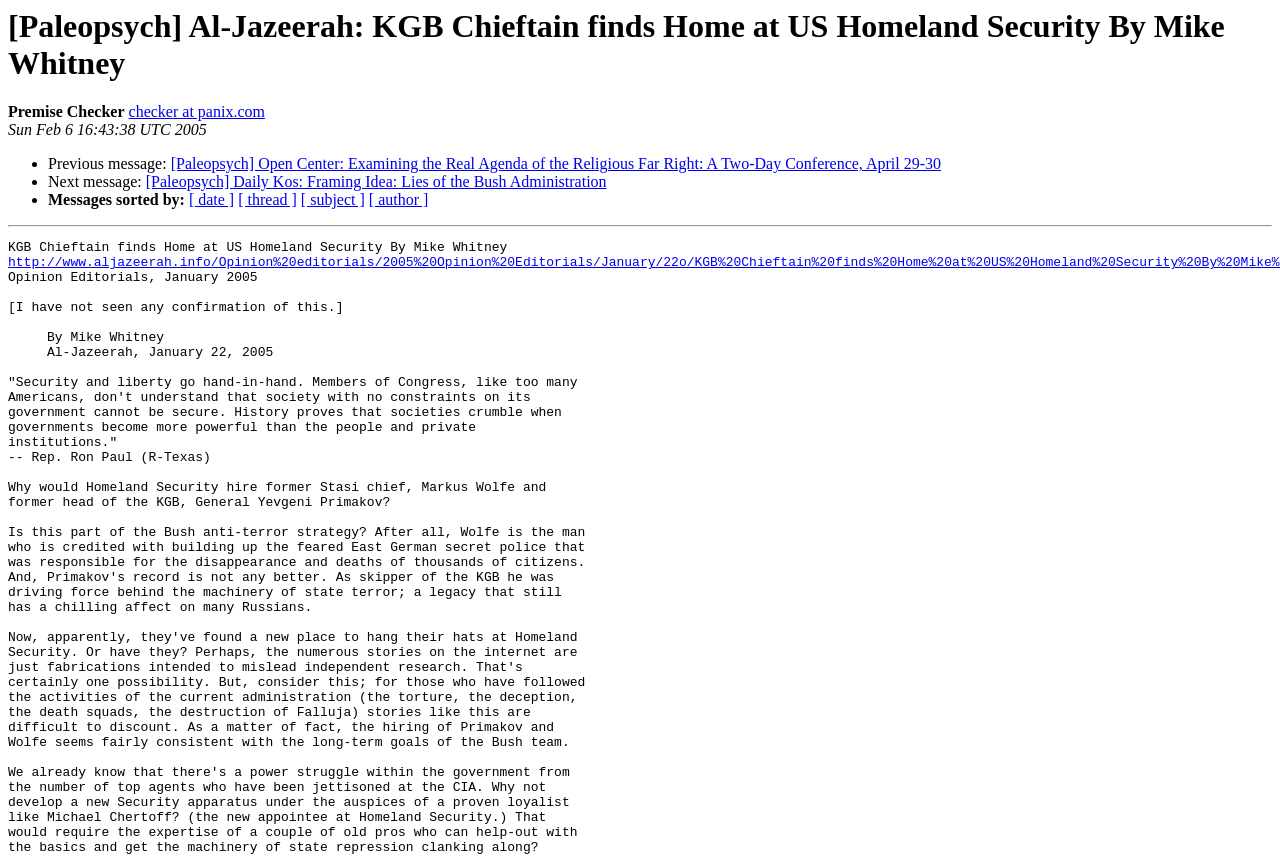What is the date of the message? Based on the screenshot, please respond with a single word or phrase.

Sun Feb 6 16:43:38 UTC 2005